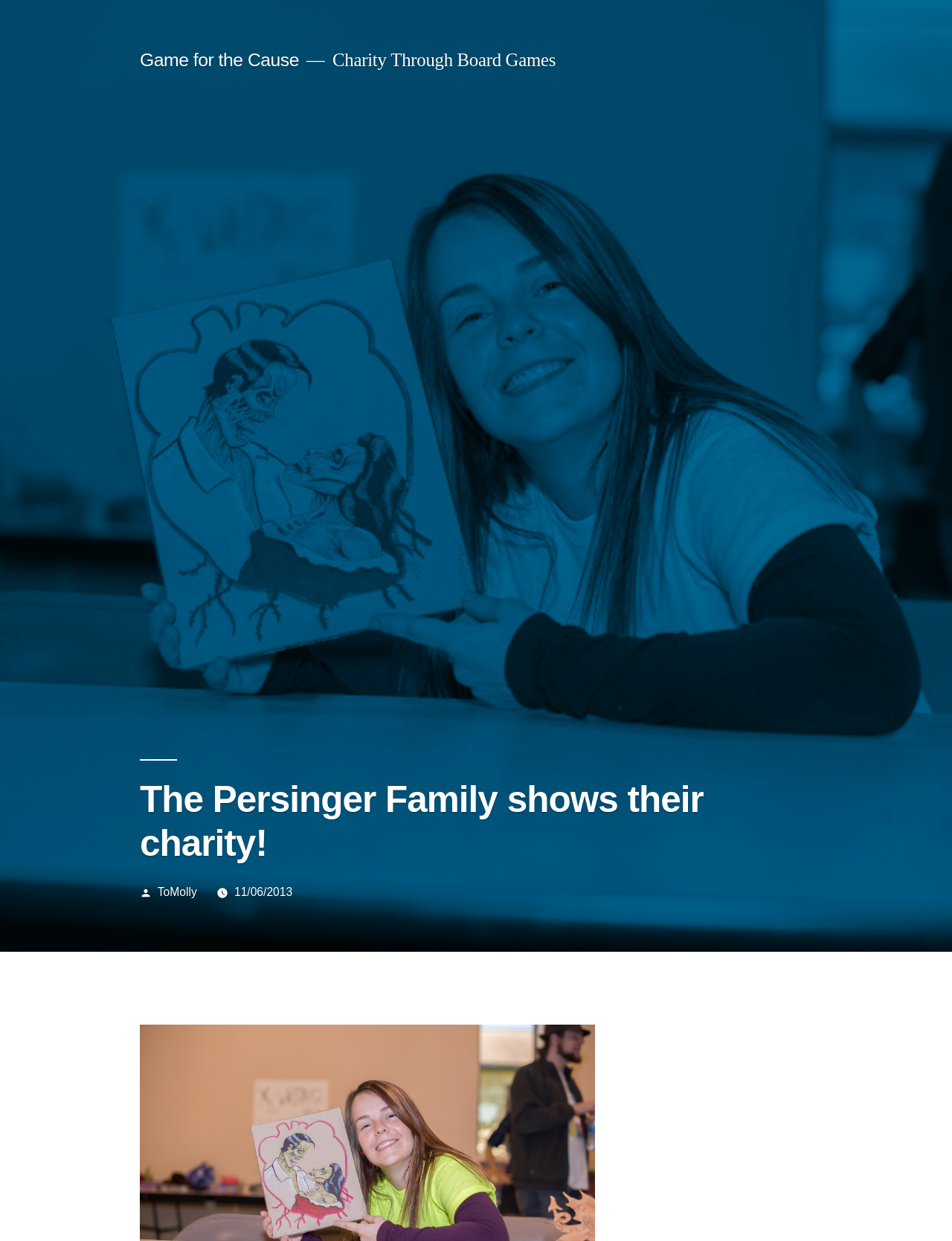Please provide a detailed answer to the question below based on the screenshot: 
When was the charity event posted?

I found the answer by looking at the link element with the text '11/06/2013' which is likely to be the date when the charity event was posted.